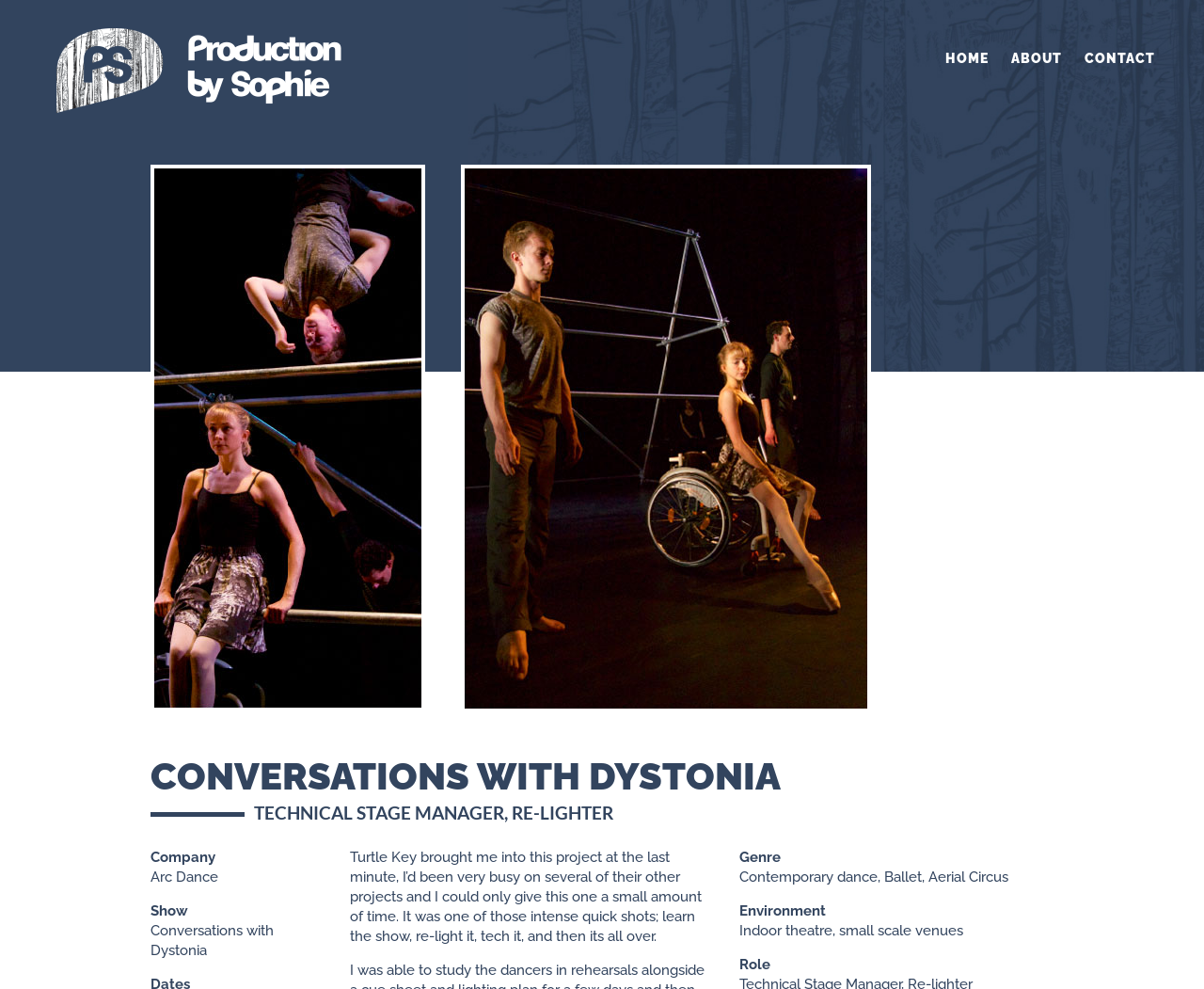What is the name of the production company?
Refer to the image and respond with a one-word or short-phrase answer.

Arc Dance